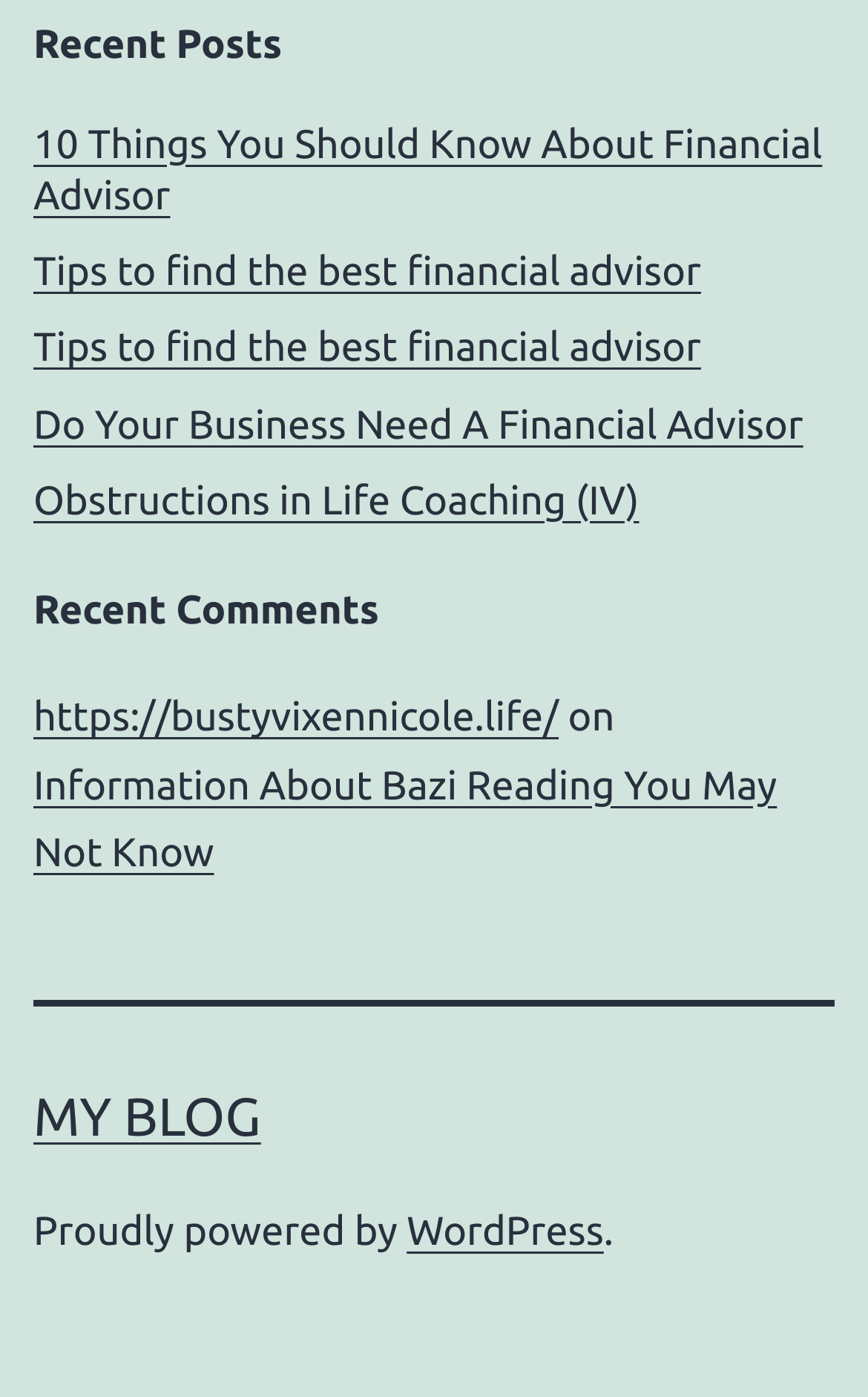Provide a one-word or short-phrase response to the question:
What is the topic of the article in the 'Recent Comments' section?

Life Coaching